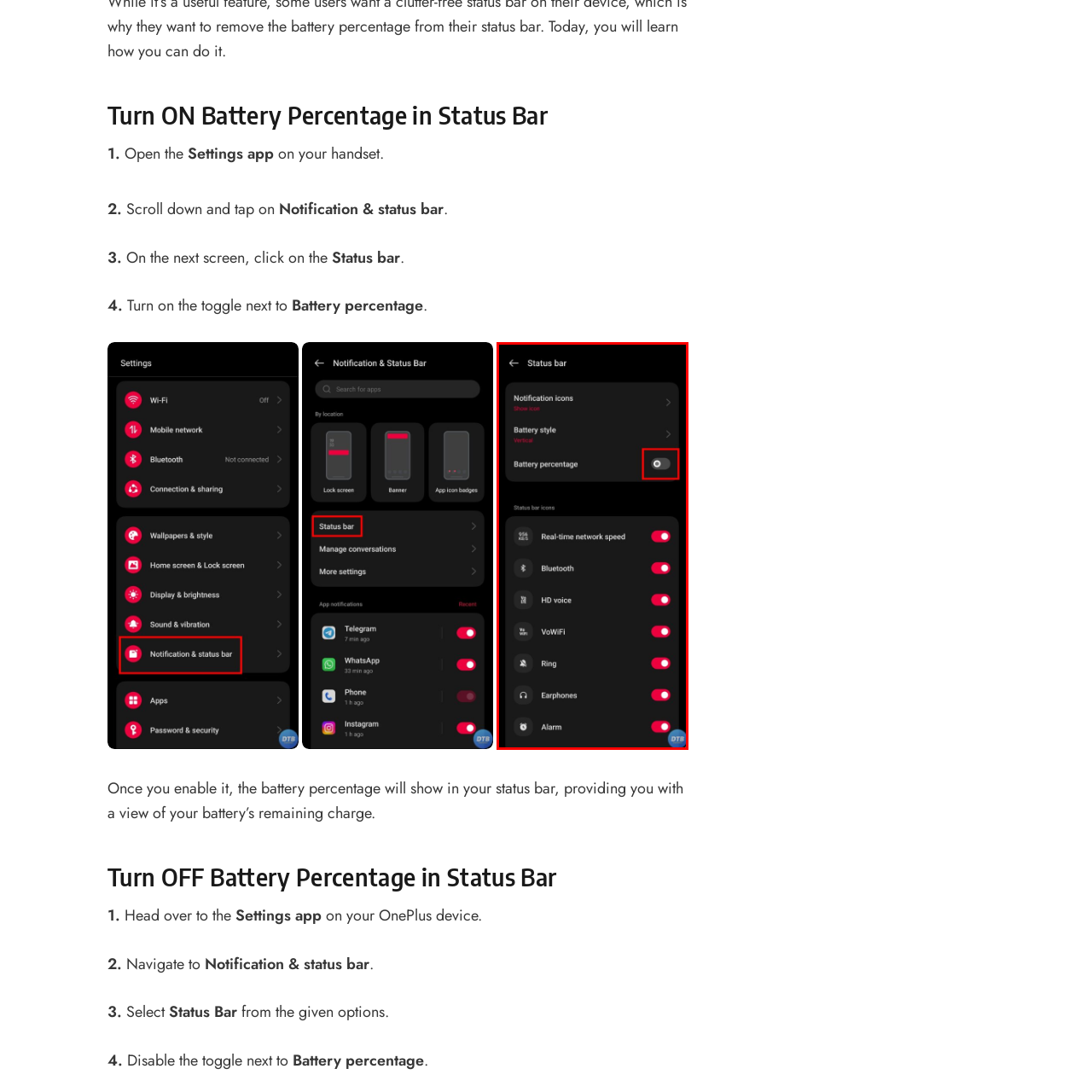What is shown below the 'Battery percentage' toggle? Observe the image within the red bounding box and give a one-word or short-phrase answer.

Status bar icons